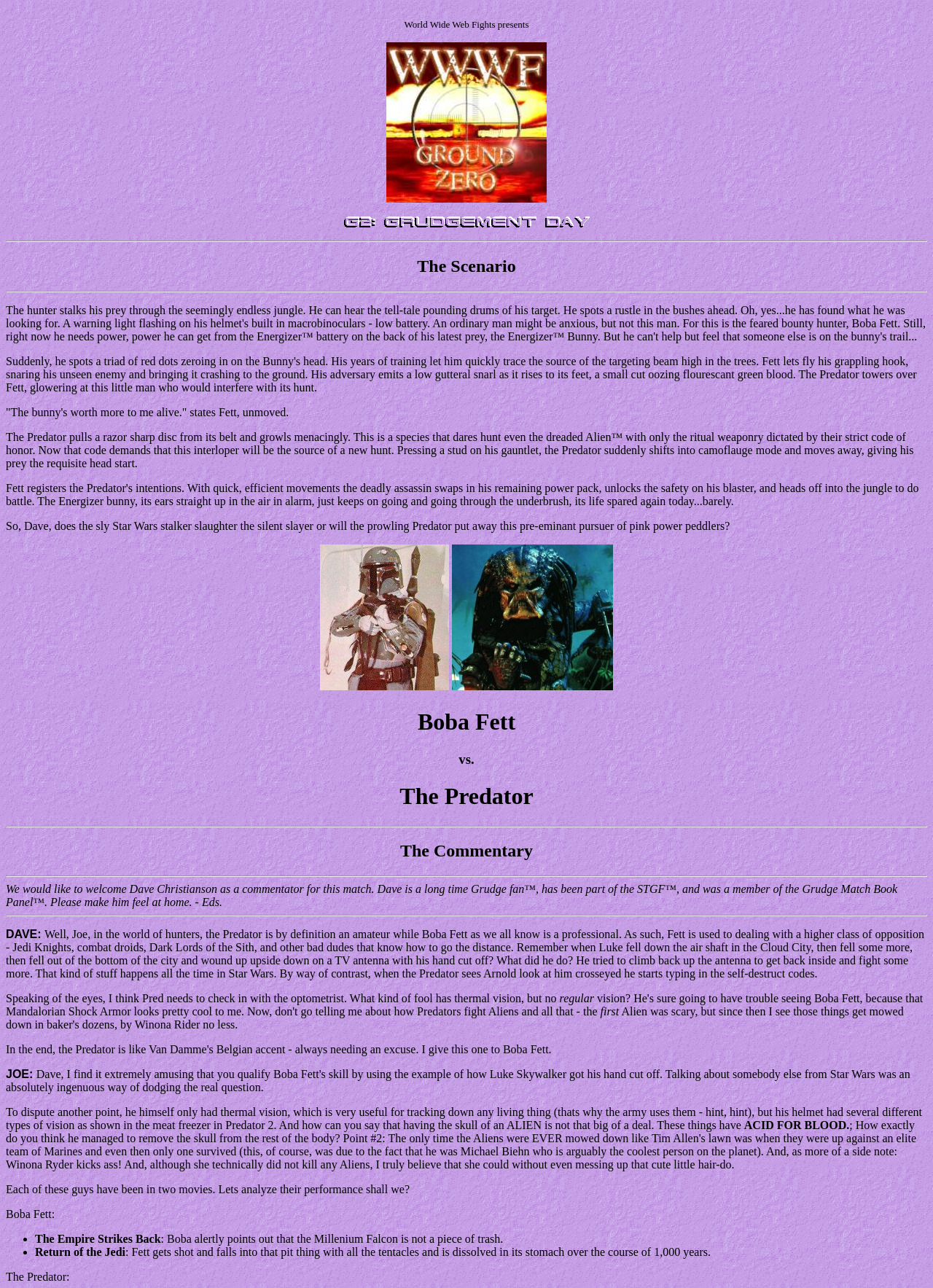Extract the bounding box coordinates for the described element: "alt="G2: Grudgement Day"". The coordinates should be represented as four float numbers between 0 and 1: [left, top, right, bottom].

[0.354, 0.17, 0.646, 0.179]